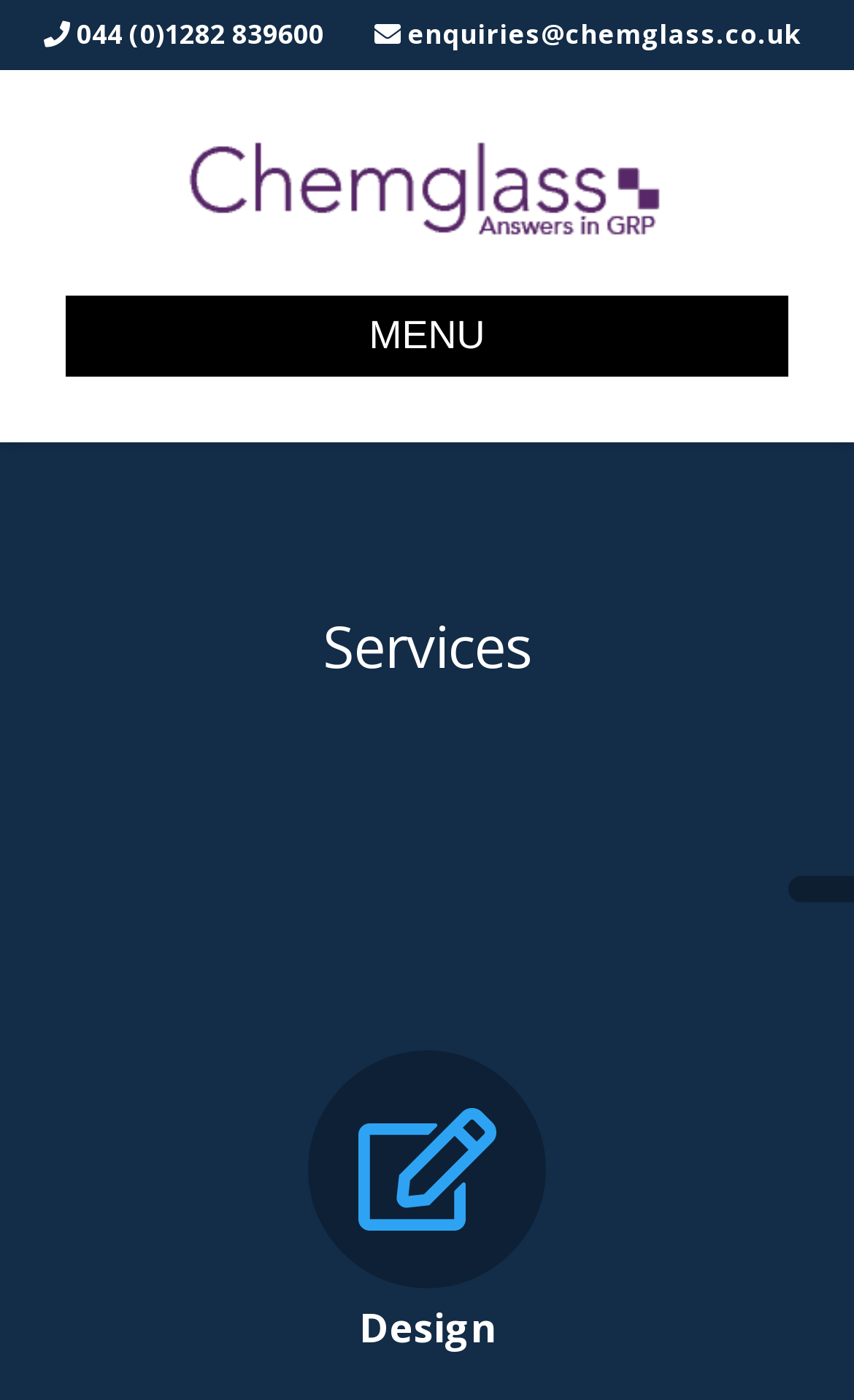Carefully examine the image and provide an in-depth answer to the question: Is there a contact email?

There is a contact email because there is a link element ' enquiries@chemglass.co.uk' which suggests that the email address is available for contact.